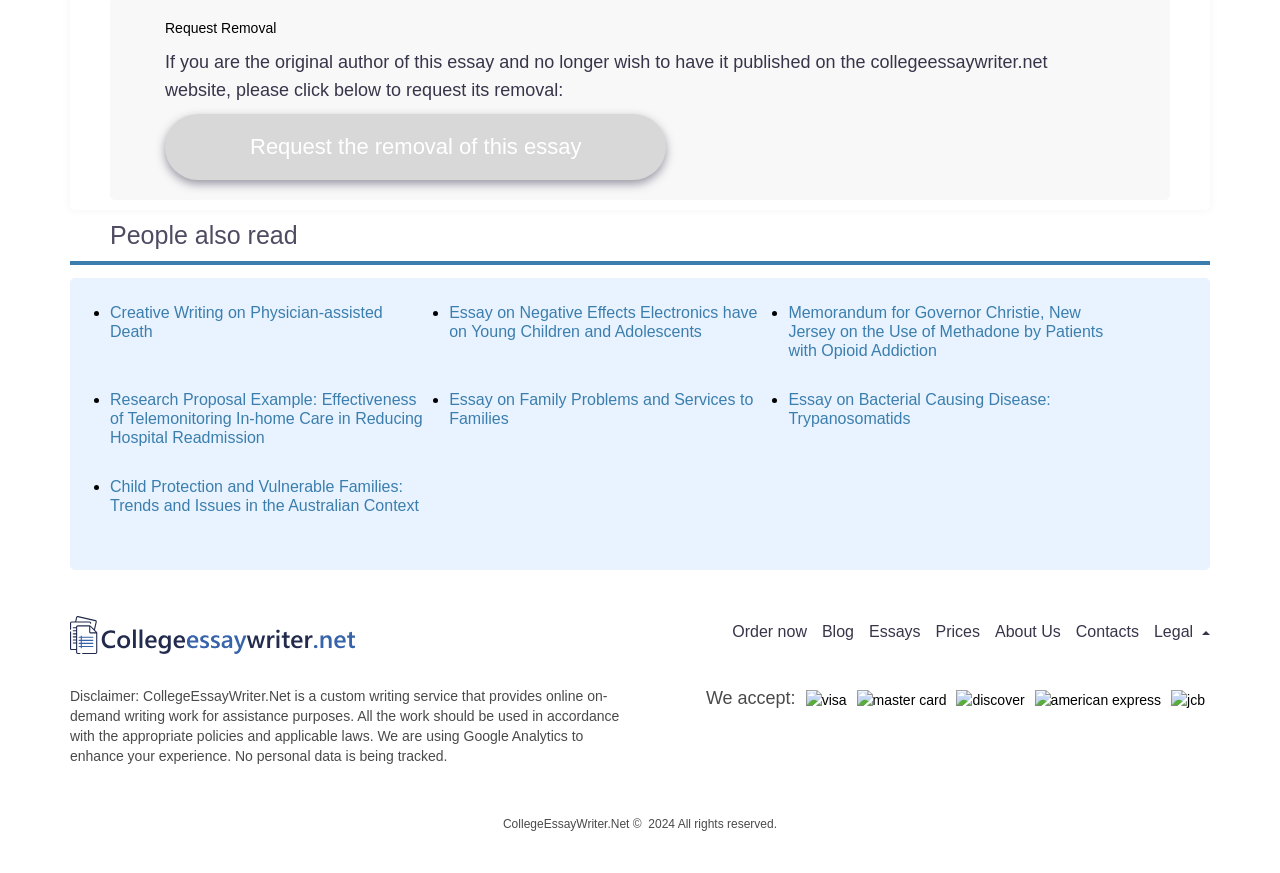Please specify the coordinates of the bounding box for the element that should be clicked to carry out this instruction: "View Essays". The coordinates must be four float numbers between 0 and 1, formatted as [left, top, right, bottom].

[0.679, 0.714, 0.719, 0.734]